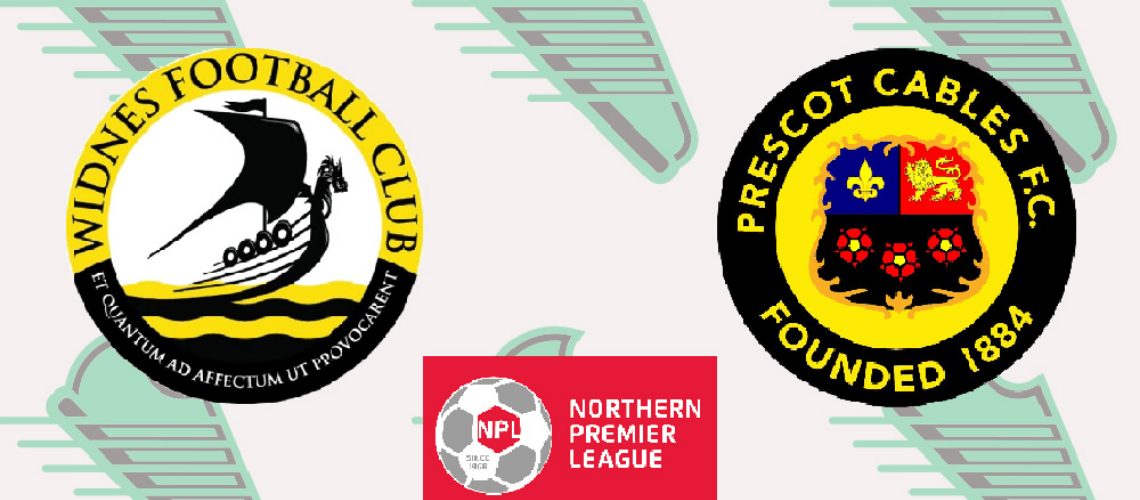Respond to the question below with a concise word or phrase:
What is the position of the Northern Premier League logo in the image?

Centrally at the bottom